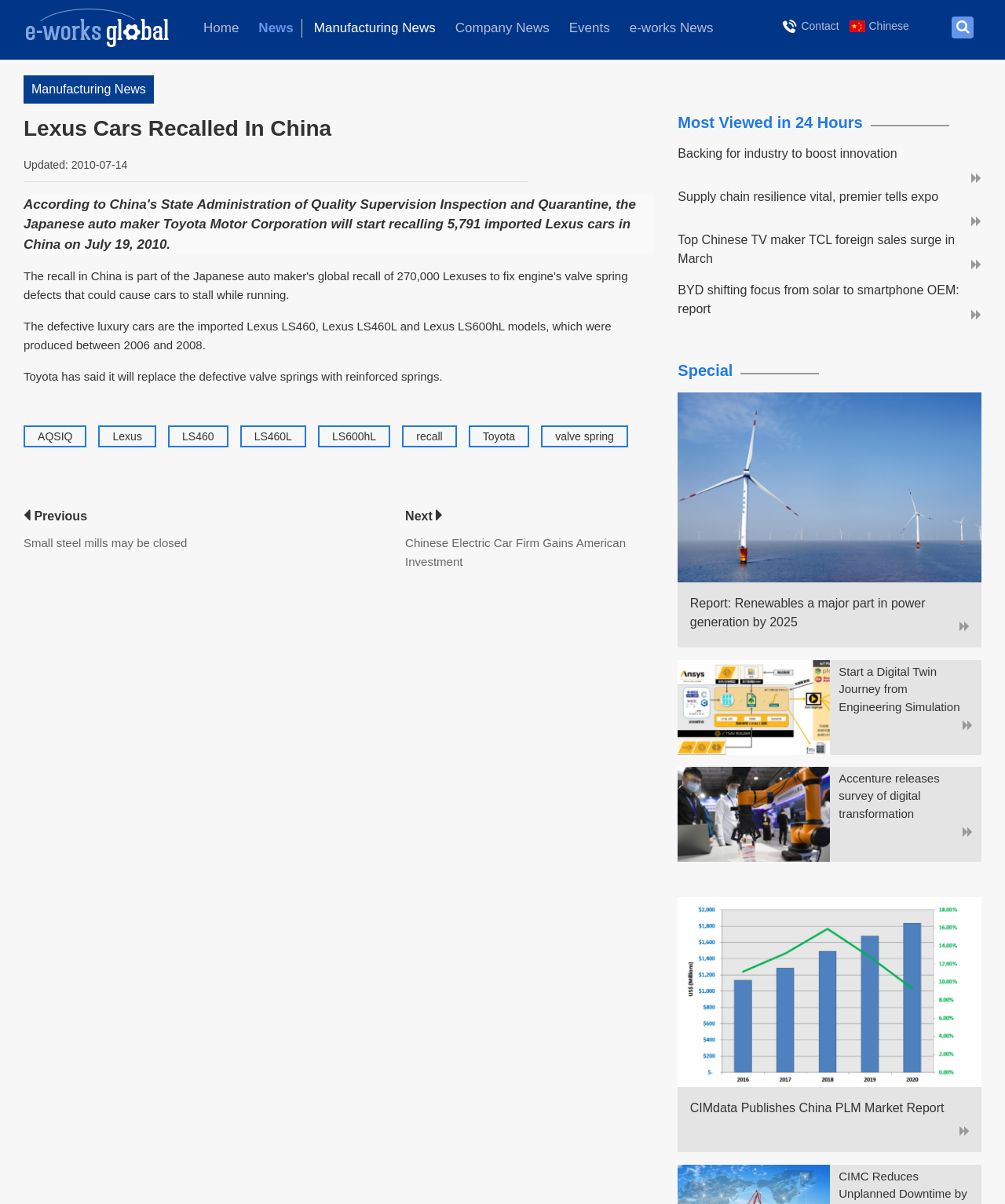Please specify the coordinates of the bounding box for the element that should be clicked to carry out this instruction: "Read Manufacturing News". The coordinates must be four float numbers between 0 and 1, formatted as [left, top, right, bottom].

[0.305, 0.016, 0.441, 0.031]